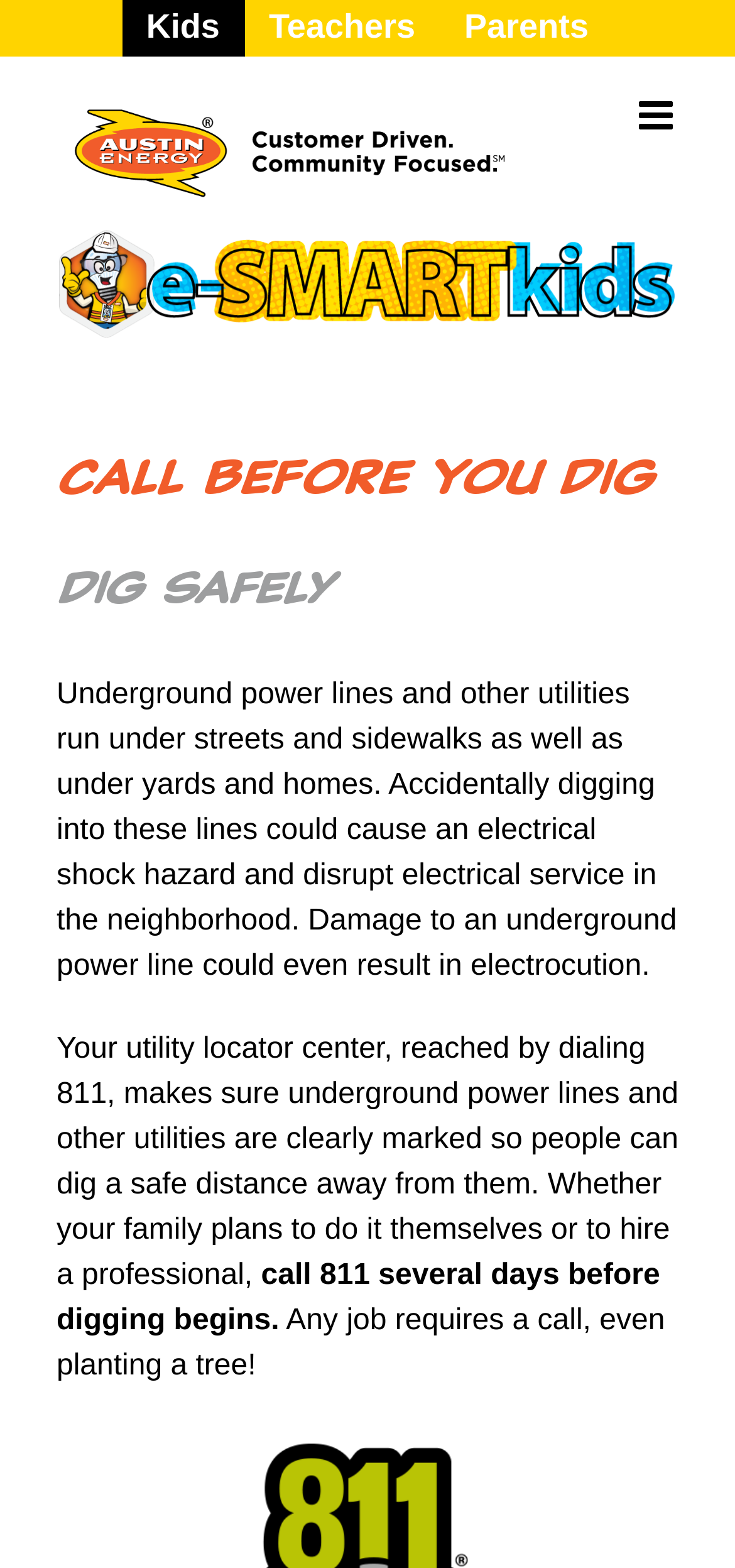Answer the question using only a single word or phrase: 
Who is the target audience for the e-SMARTKids website?

Kids, Teachers, Parents